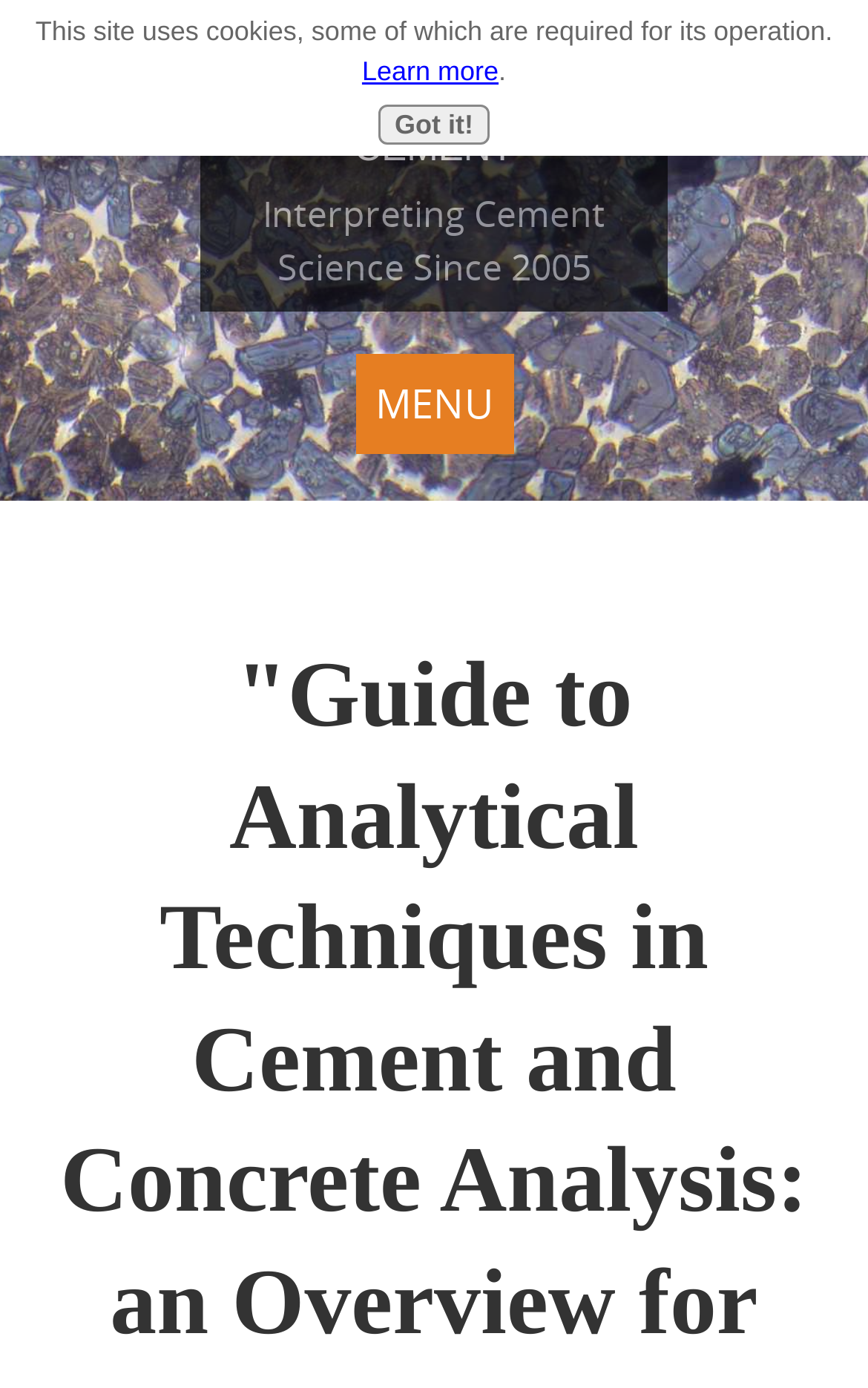Find and provide the bounding box coordinates for the UI element described with: "Got it!".

[0.437, 0.075, 0.563, 0.104]